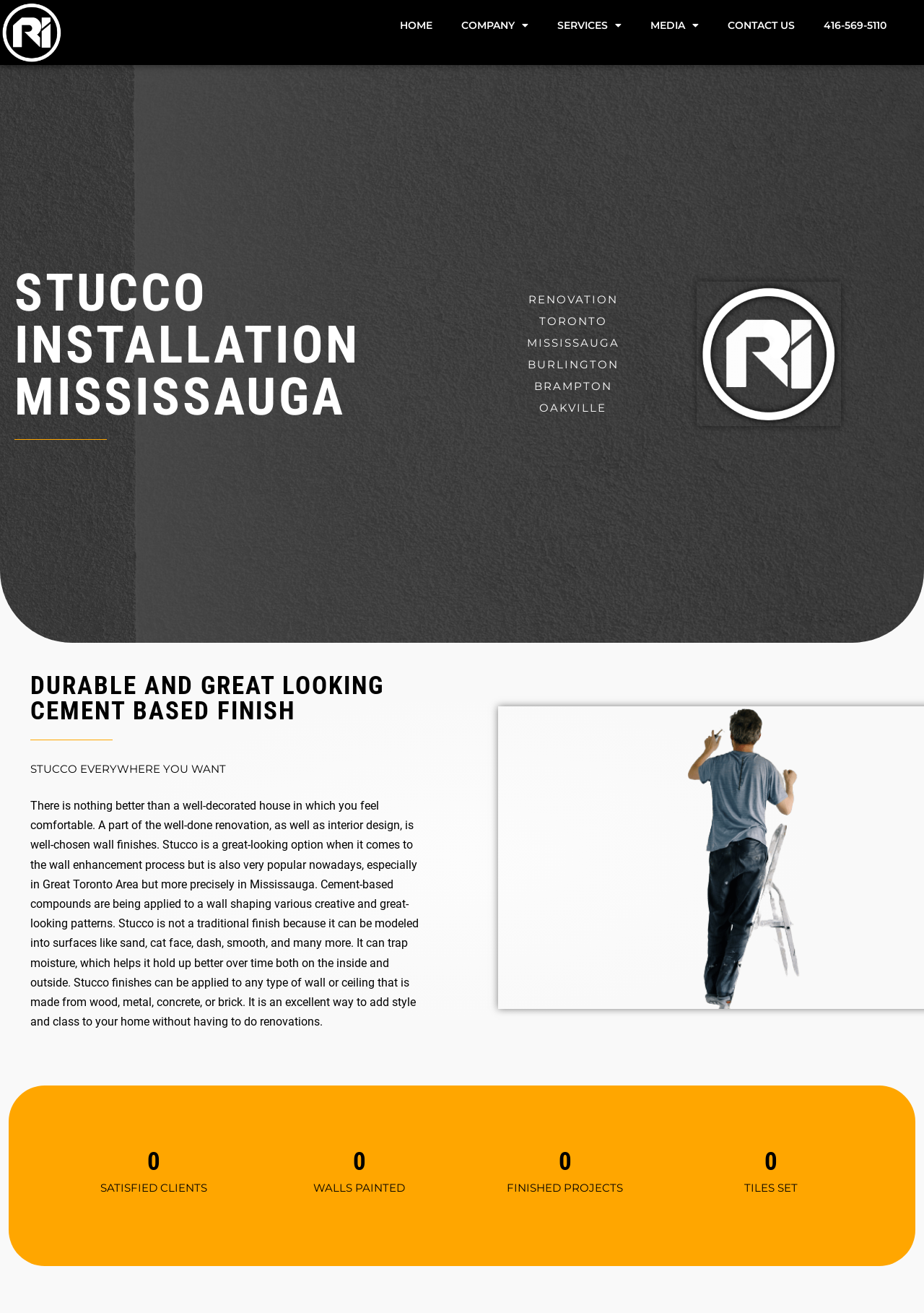What is the company's specialization?
Deliver a detailed and extensive answer to the question.

Based on the webpage's content, the company specializes in stucco installation, which is evident from the heading 'STUCCO INSTALLATION MISSISSAUGA' and the description of stucco as a great-looking option for wall enhancement.